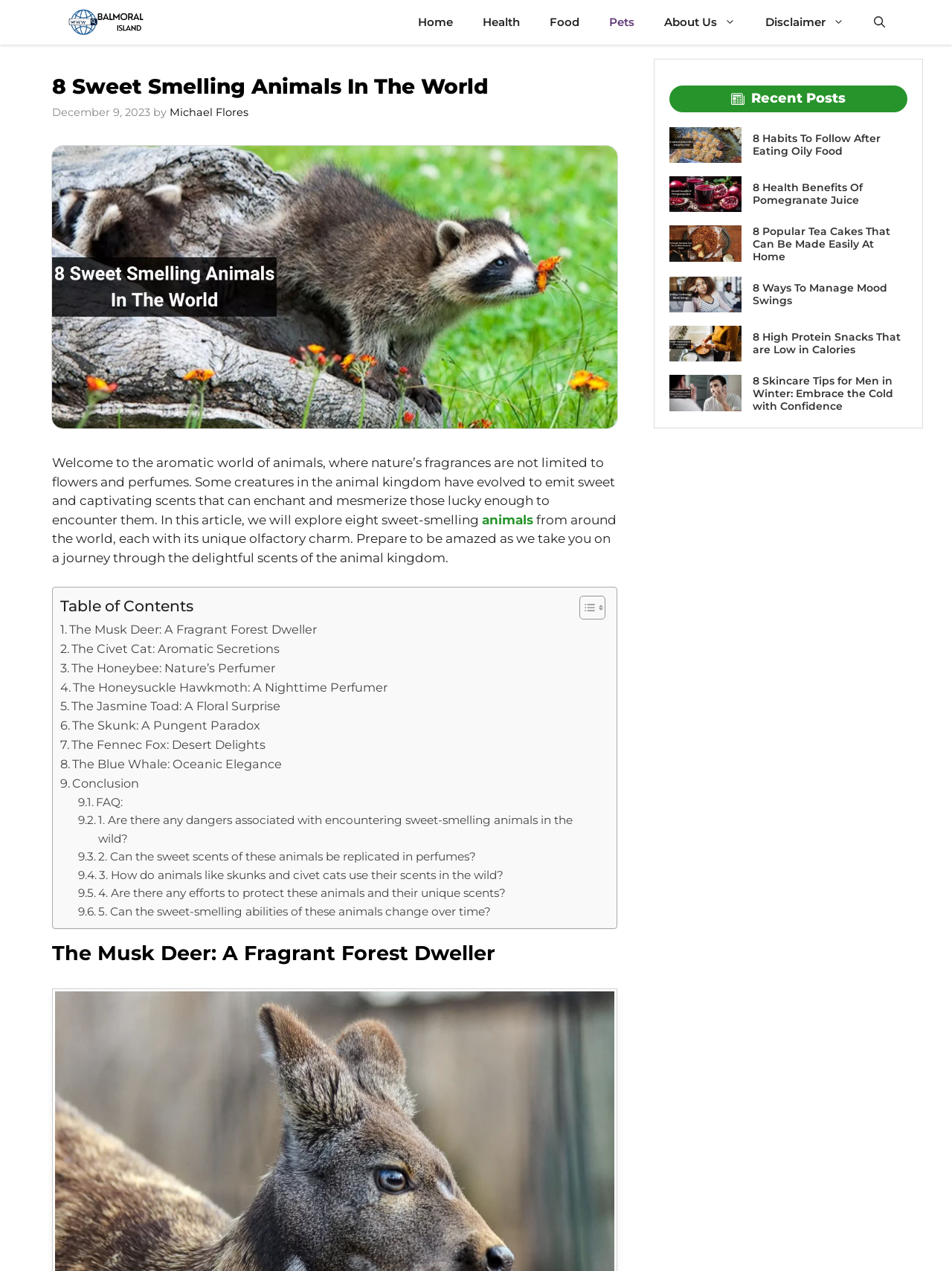Can you identify the bounding box coordinates of the clickable region needed to carry out this instruction: 'Open the 'Table of Contents''? The coordinates should be four float numbers within the range of 0 to 1, stated as [left, top, right, bottom].

[0.597, 0.468, 0.632, 0.488]